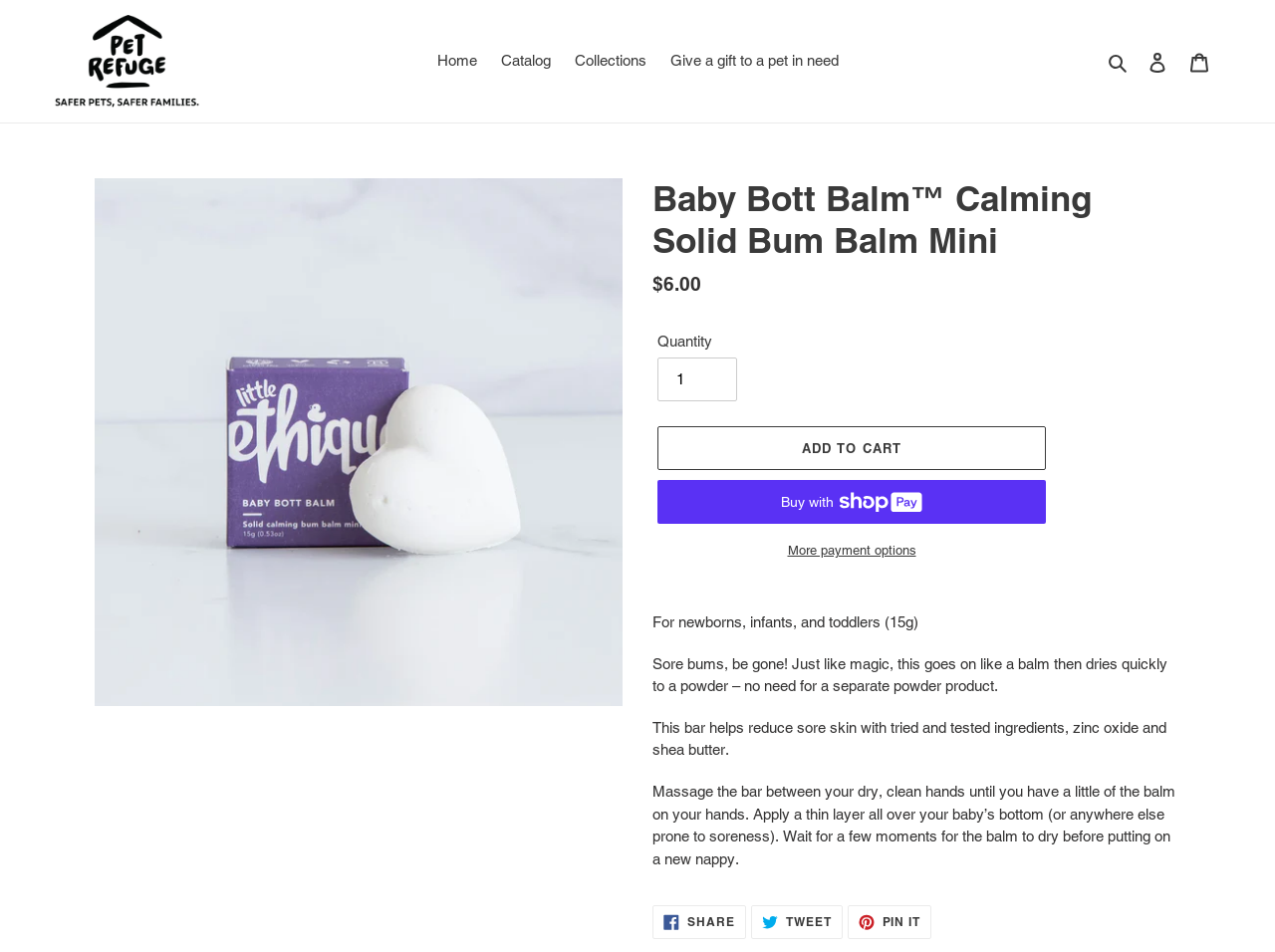Generate a thorough description of the webpage.

This webpage is about a product called "Baby Bott Balm™ Calming Solid Bum Balm Mini" from Pet Refuge NZ Charitable Trust. At the top, there is a navigation menu with links to "Home", "Catalog", "Collections", and "Give a gift to a pet in need". On the right side of the navigation menu, there are buttons for "Search", "Log in", and "Cart".

Below the navigation menu, there is a large image of the product, taking up about half of the page width. To the right of the image, there is a heading with the product name, followed by a description list with the regular price of $6.00.

Underneath the product image, there is a section with a label "Quantity" and a spin button to select the quantity. Next to it, there are two buttons: "Add to cart" and "Buy now with ShopPay", with the latter having a small image of a payment method. There is also a button for "More payment options".

Below this section, there are four paragraphs of text describing the product's benefits and usage instructions. The text explains that the product is suitable for newborns, infants, and toddlers, and that it helps to reduce sore skin with its ingredients. It also provides instructions on how to apply the balm.

At the bottom of the page, there are three social media links to share the product on Facebook, Twitter, and Pinterest.